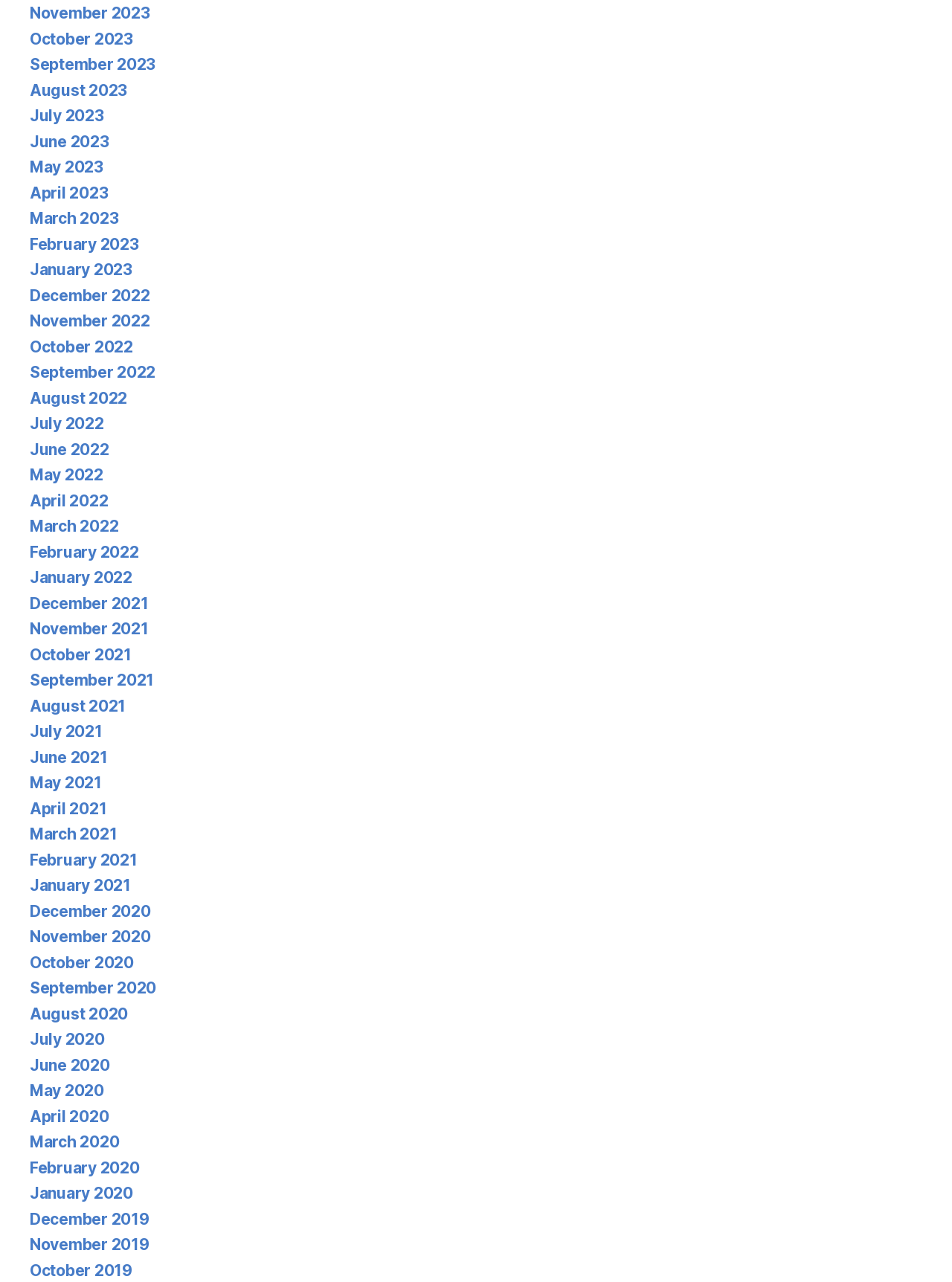Please indicate the bounding box coordinates of the element's region to be clicked to achieve the instruction: "View June 2021". Provide the coordinates as four float numbers between 0 and 1, i.e., [left, top, right, bottom].

[0.031, 0.583, 0.113, 0.598]